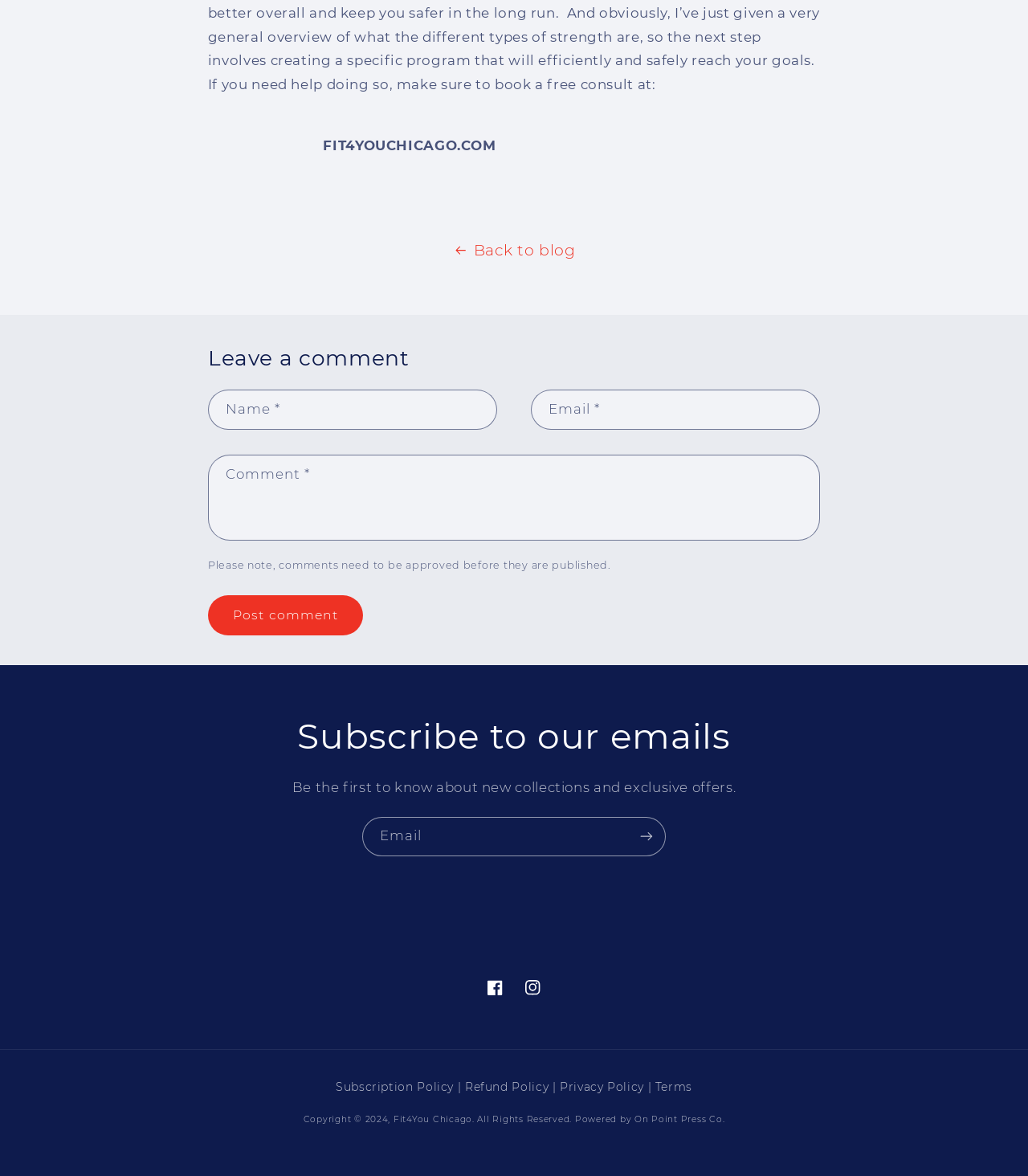Extract the bounding box coordinates for the UI element described by the text: "Back to blog". The coordinates should be in the form of [left, top, right, bottom] with values between 0 and 1.

[0.0, 0.202, 1.0, 0.224]